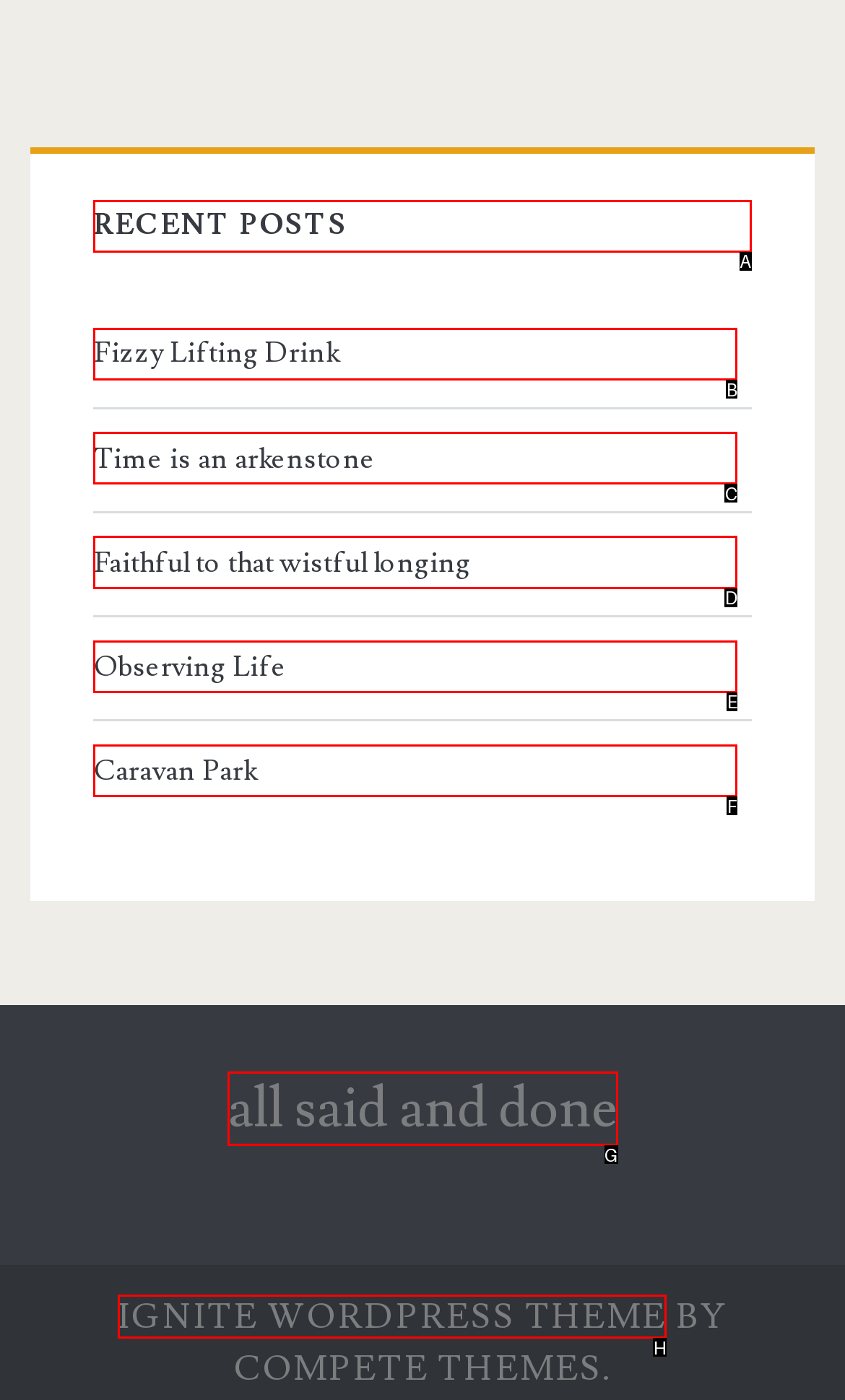Find the appropriate UI element to complete the task: Go to Instagram. Indicate your choice by providing the letter of the element.

None